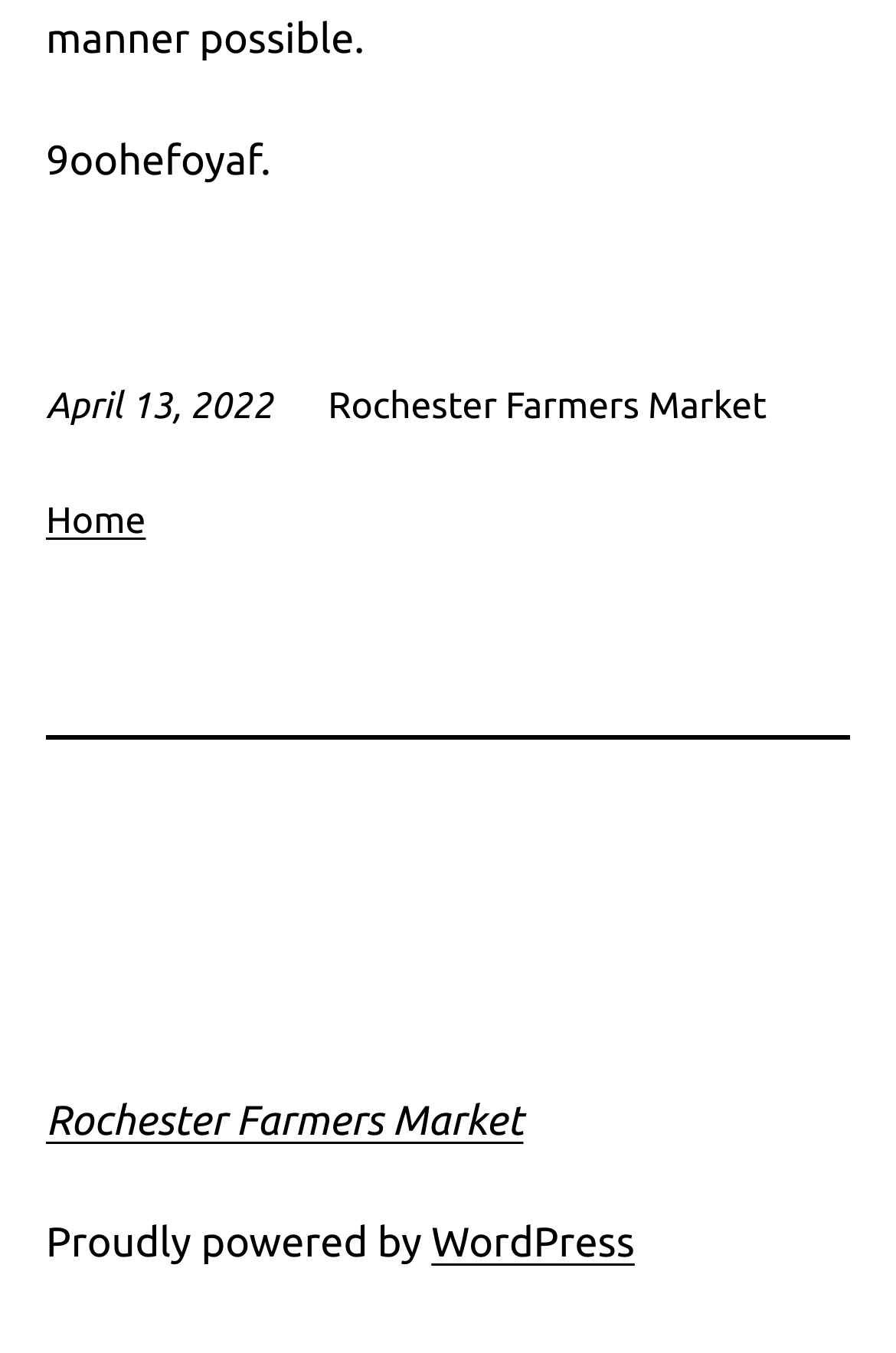Answer the question below with a single word or a brief phrase: 
What is the date mentioned on the webpage?

April 13, 2022